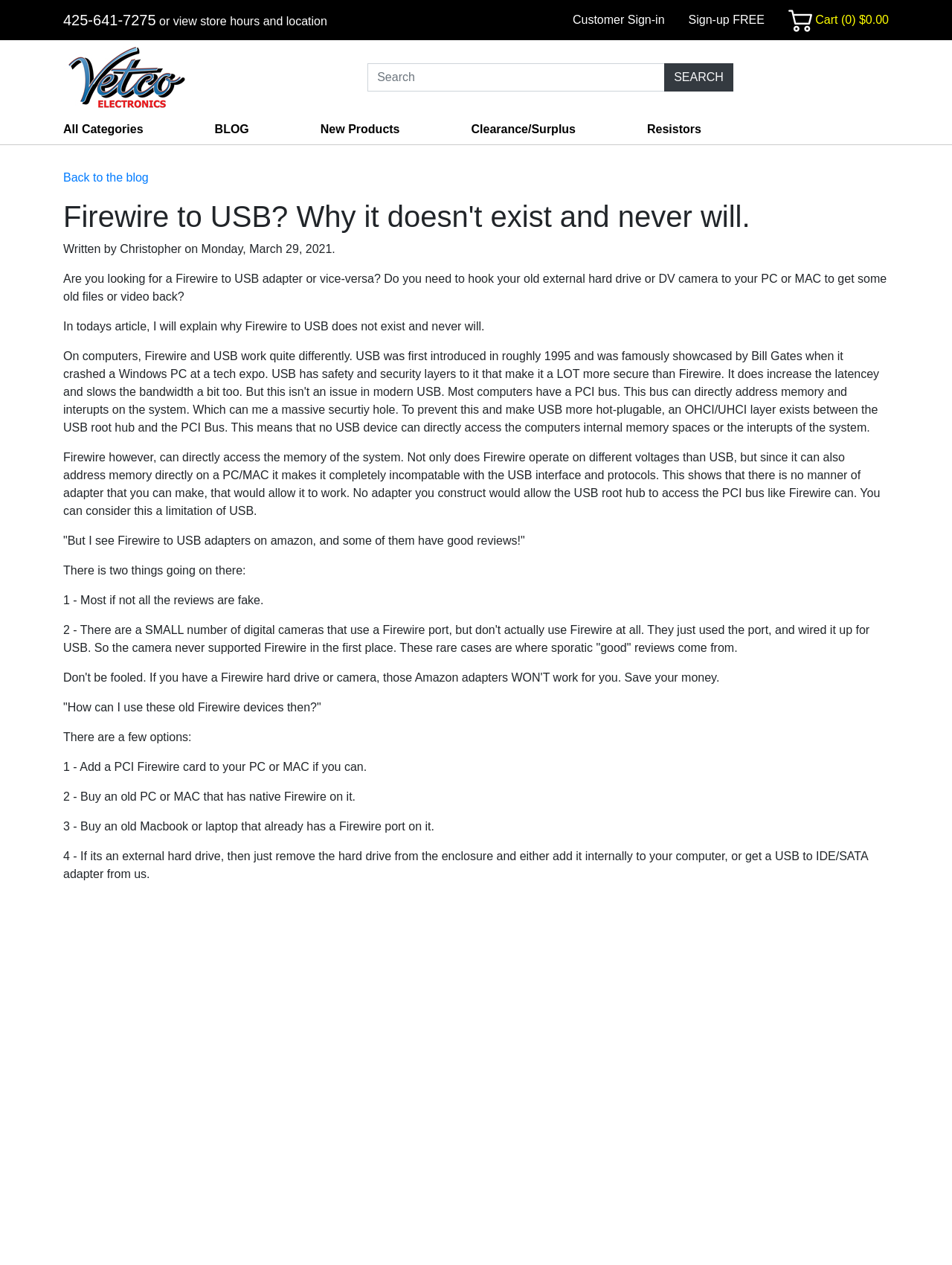What is the location of the 'Cart' link?
From the screenshot, supply a one-word or short-phrase answer.

Top right corner